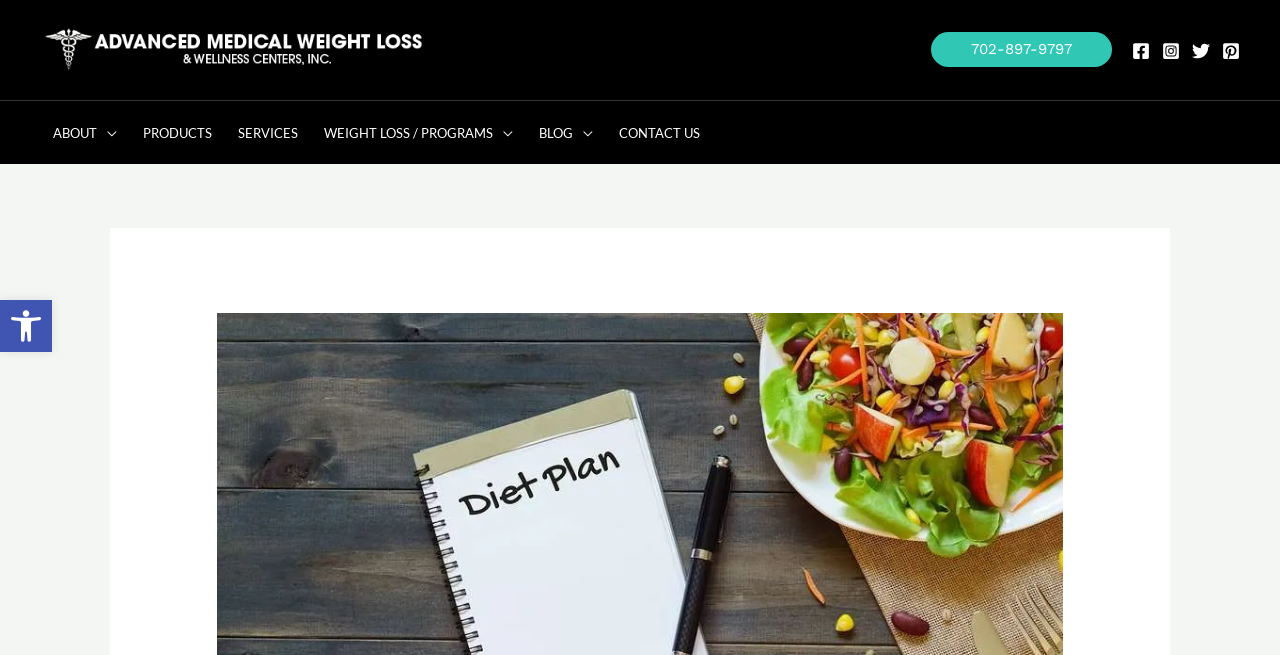Identify the bounding box of the HTML element described as: "Weight Loss / Programs".

[0.243, 0.18, 0.411, 0.226]